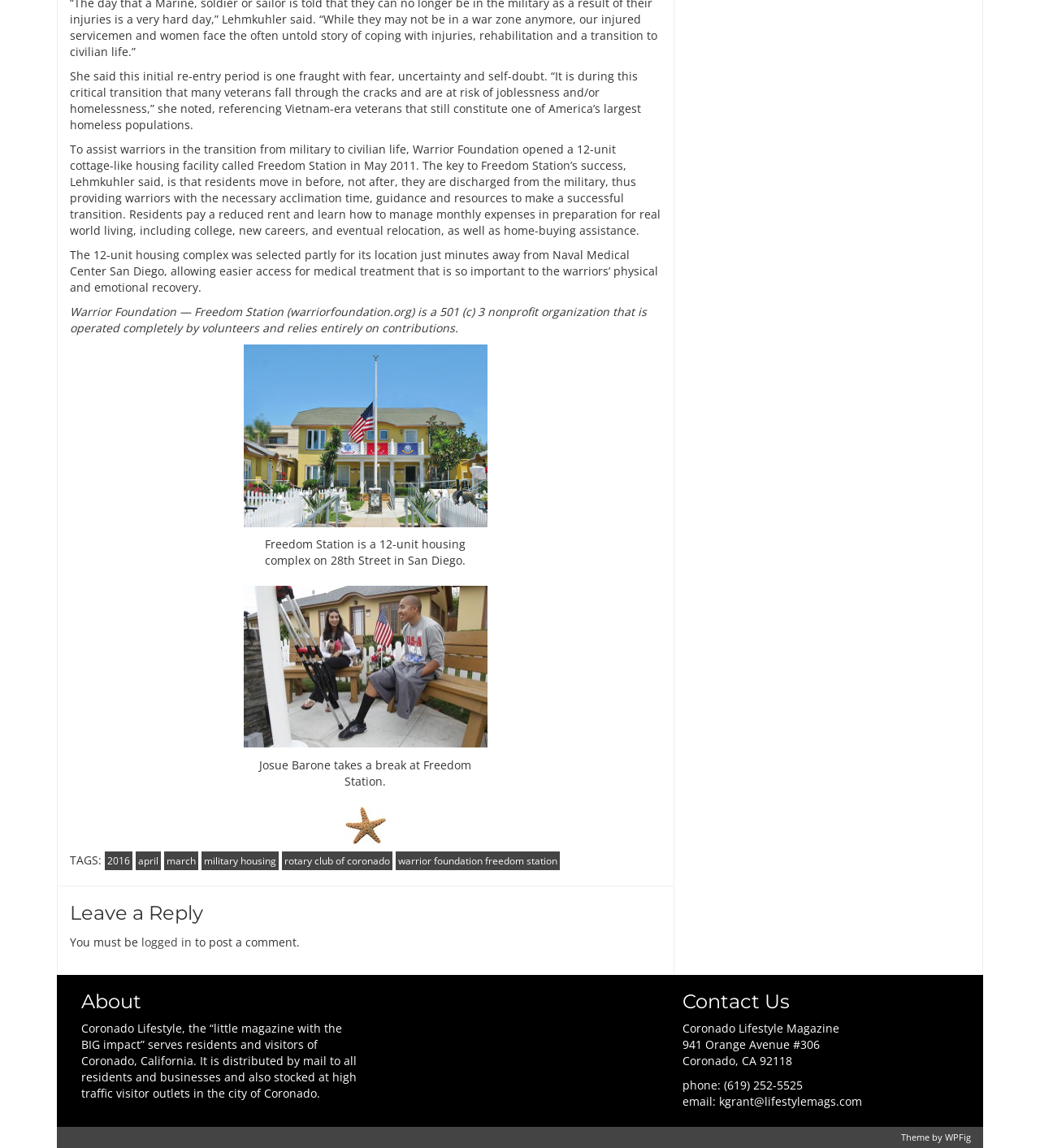Please determine the bounding box coordinates of the element's region to click for the following instruction: "Leave a reply to the article".

[0.067, 0.786, 0.636, 0.805]